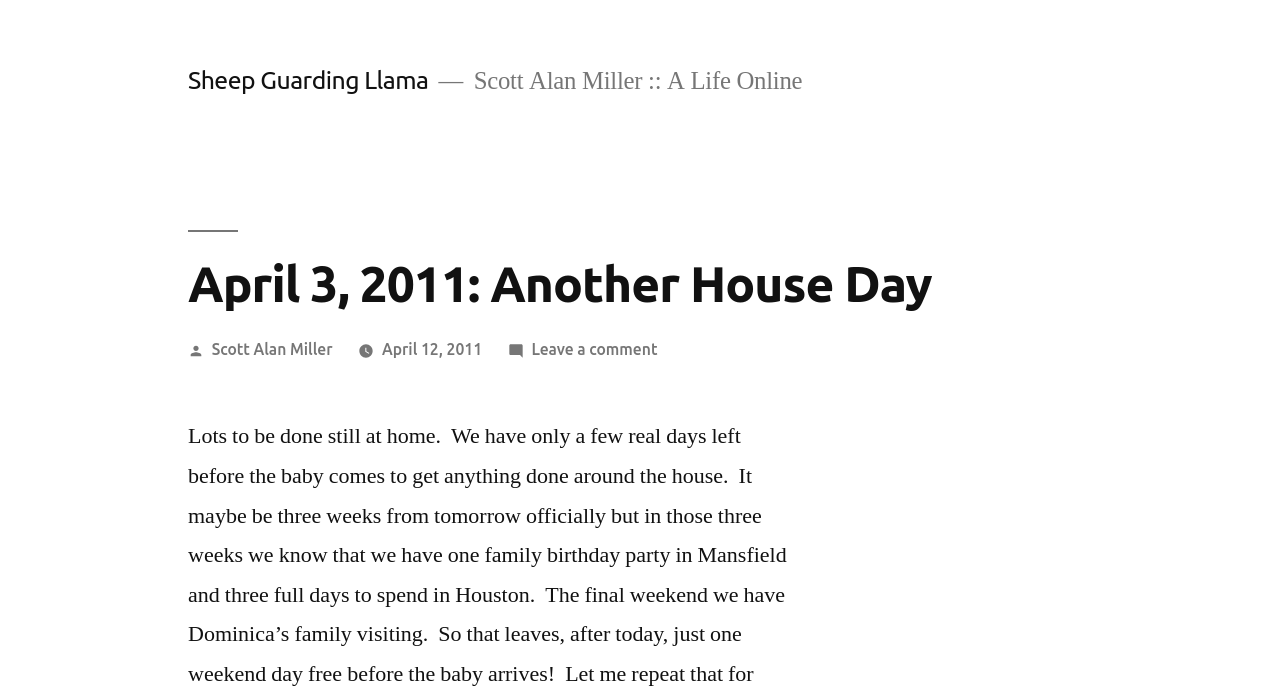What is the date of the post?
Refer to the image and provide a detailed answer to the question.

I found the heading 'April 3, 2011: Another House Day' which suggests that the date of the post is April 3, 2011.